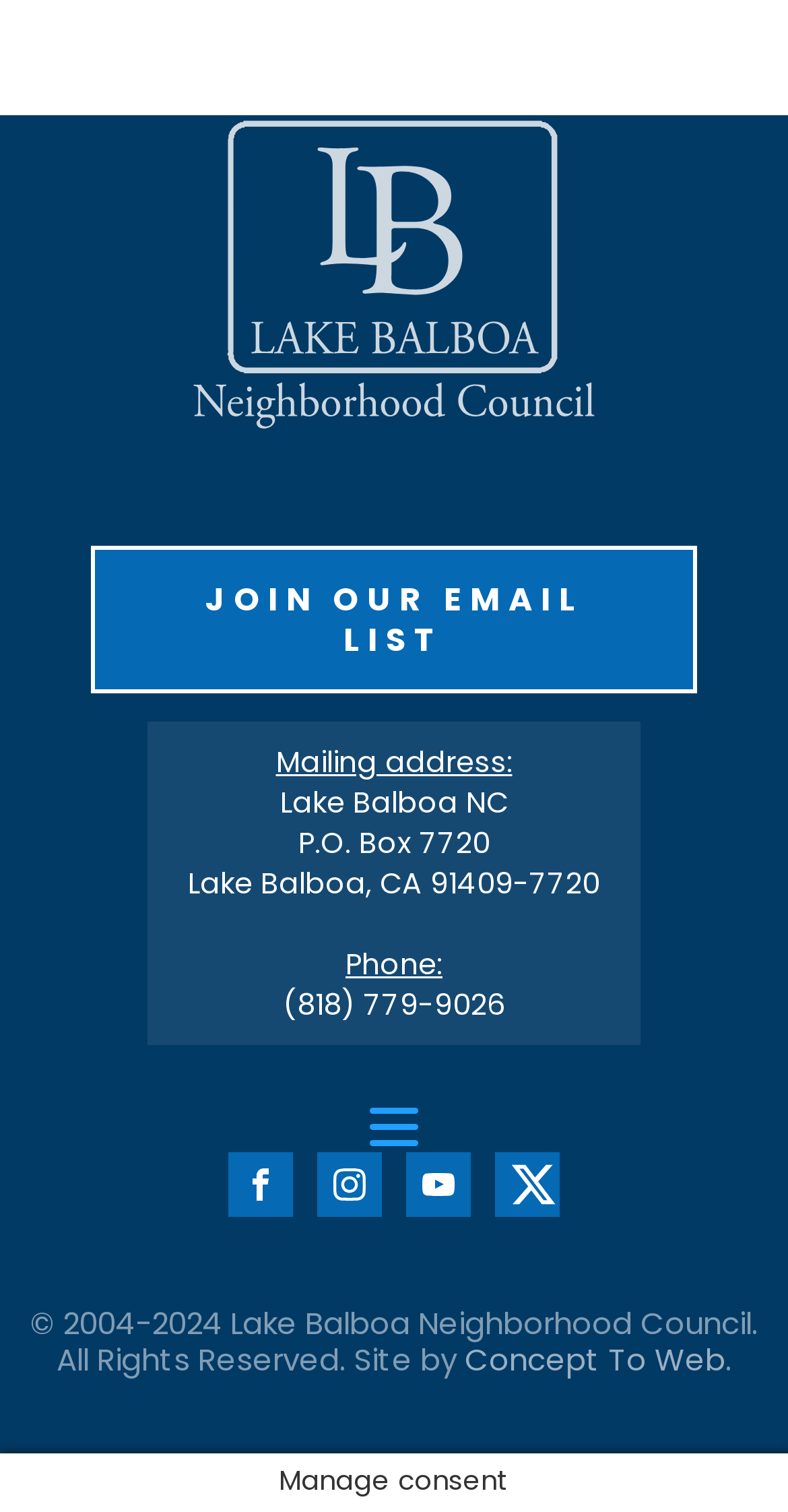Using the webpage screenshot, locate the HTML element that fits the following description and provide its bounding box: "parent_node: JOIN OUR EMAIL LIST".

[0.115, 0.077, 0.885, 0.338]